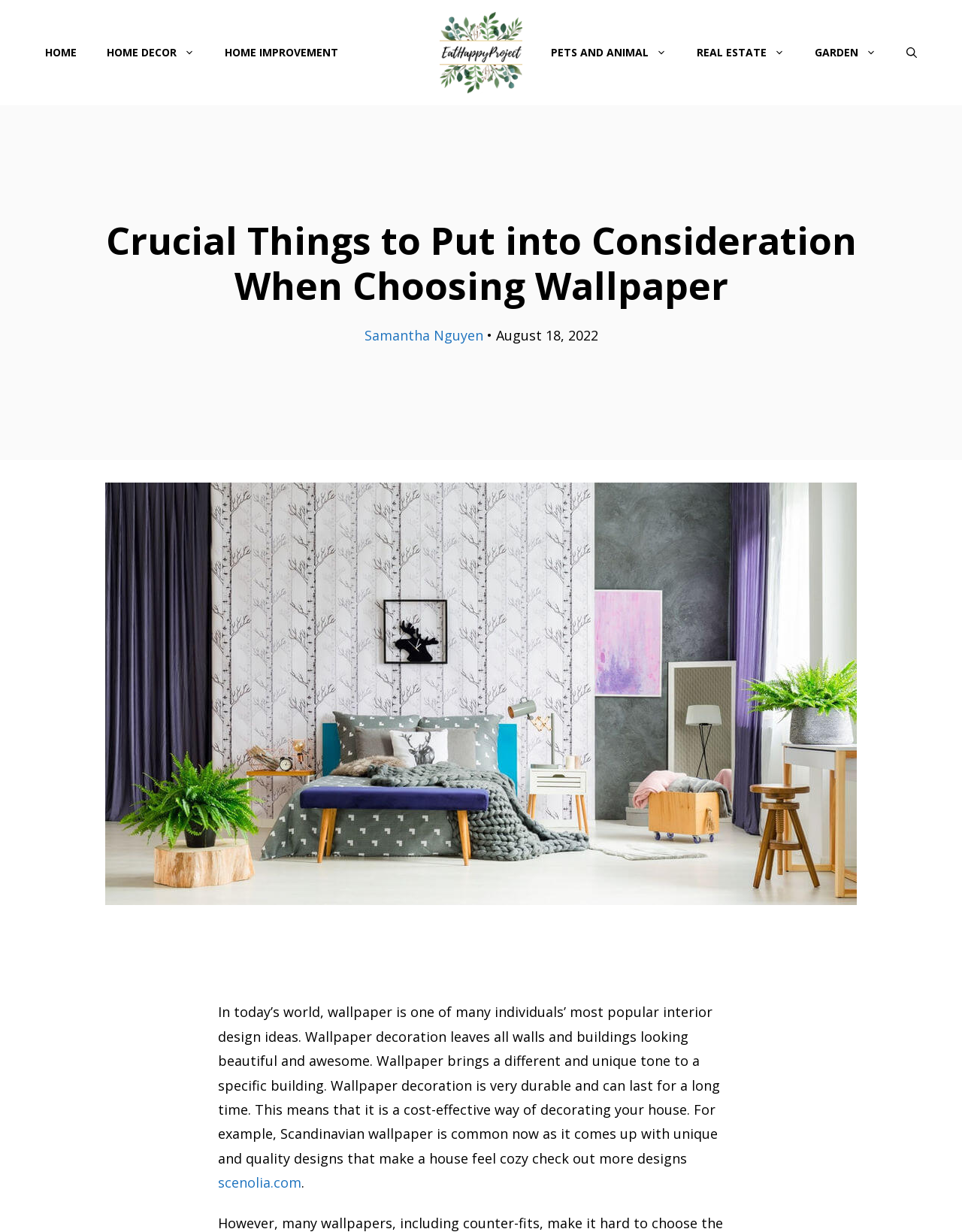Can you determine the bounding box coordinates of the area that needs to be clicked to fulfill the following instruction: "go to homepage"?

[0.031, 0.024, 0.095, 0.061]